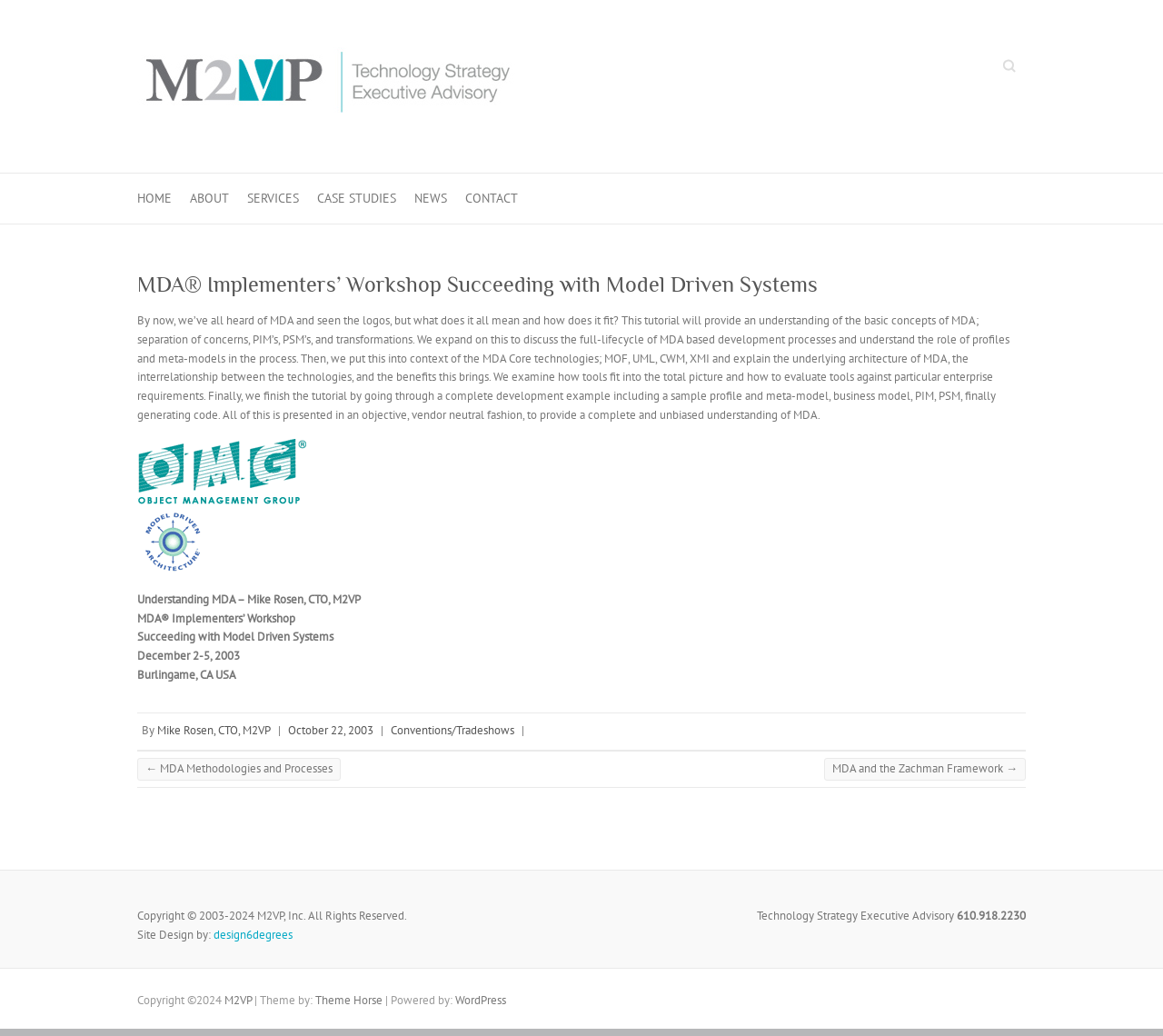Provide the bounding box coordinates of the area you need to click to execute the following instruction: "Learn about OMG Management Group".

[0.118, 0.423, 0.882, 0.488]